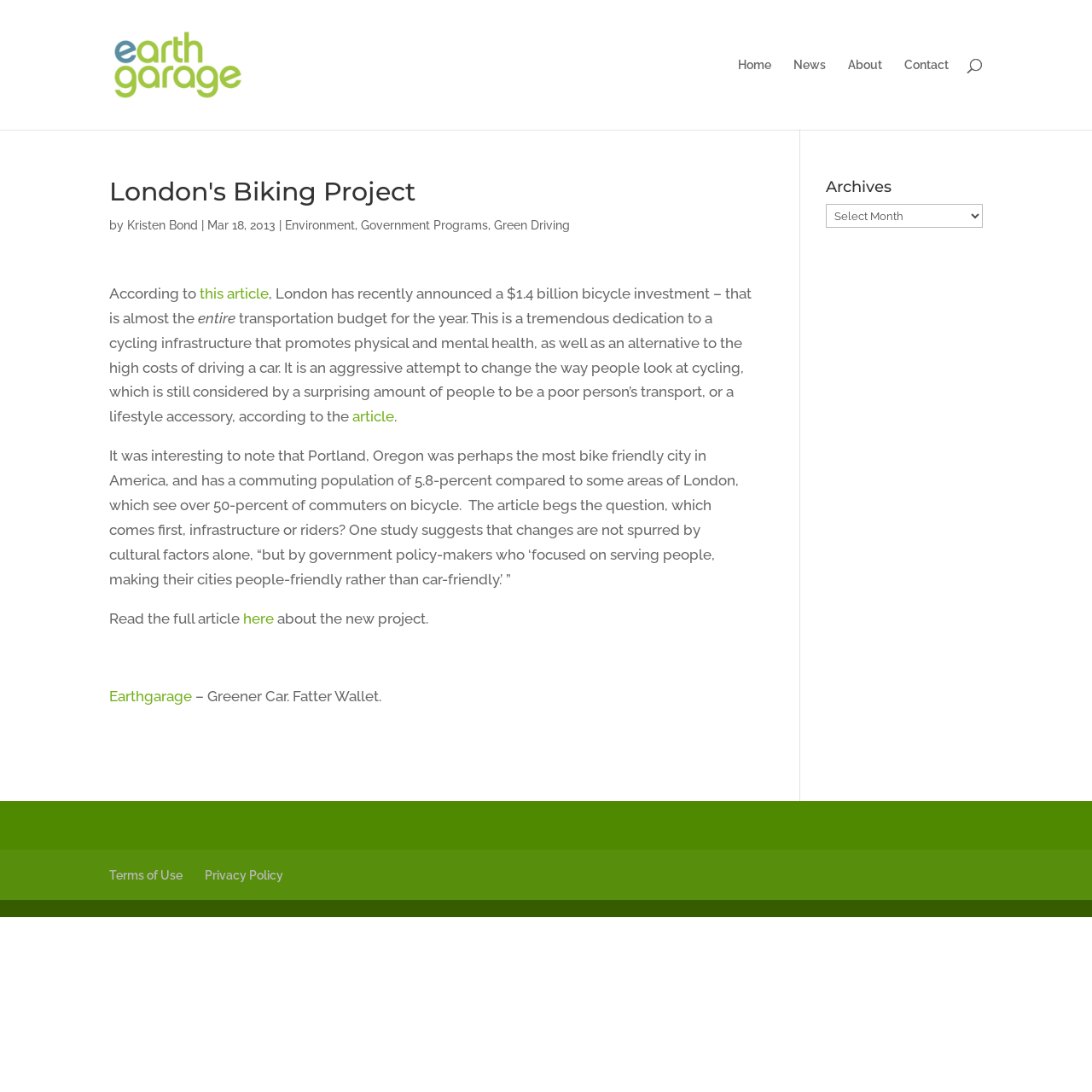Provide an in-depth caption for the contents of the webpage.

This webpage is about London's biking project, with a focus on a recent $1.4 billion bicycle investment. At the top left, there is a logo and a link to "Earthgarage.com". To the right of the logo, there are four navigation links: "Home", "News", "About", and "Contact". Below these links, there is a search bar that spans most of the width of the page.

The main article is divided into several sections. The title "London's Biking Project" is prominently displayed at the top, followed by the author's name, "Kristen Bond", and the date "Mar 18, 2013". Below this, there are three category links: "Environment", "Government Programs", and "Green Driving".

The article itself discusses London's recent investment in cycling infrastructure, citing a study that suggests government policy-makers play a crucial role in promoting cycling. The text also compares London's cycling culture to that of Portland, Oregon, which is considered one of the most bike-friendly cities in America.

At the bottom of the article, there is a link to read the full article, as well as a link to "Earthgarage" with the tagline "– Greener Car. Fatter Wallet." On the right side of the page, there is a heading "Archives" with a dropdown menu. At the very bottom of the page, there are links to "Terms of Use" and "Privacy Policy".